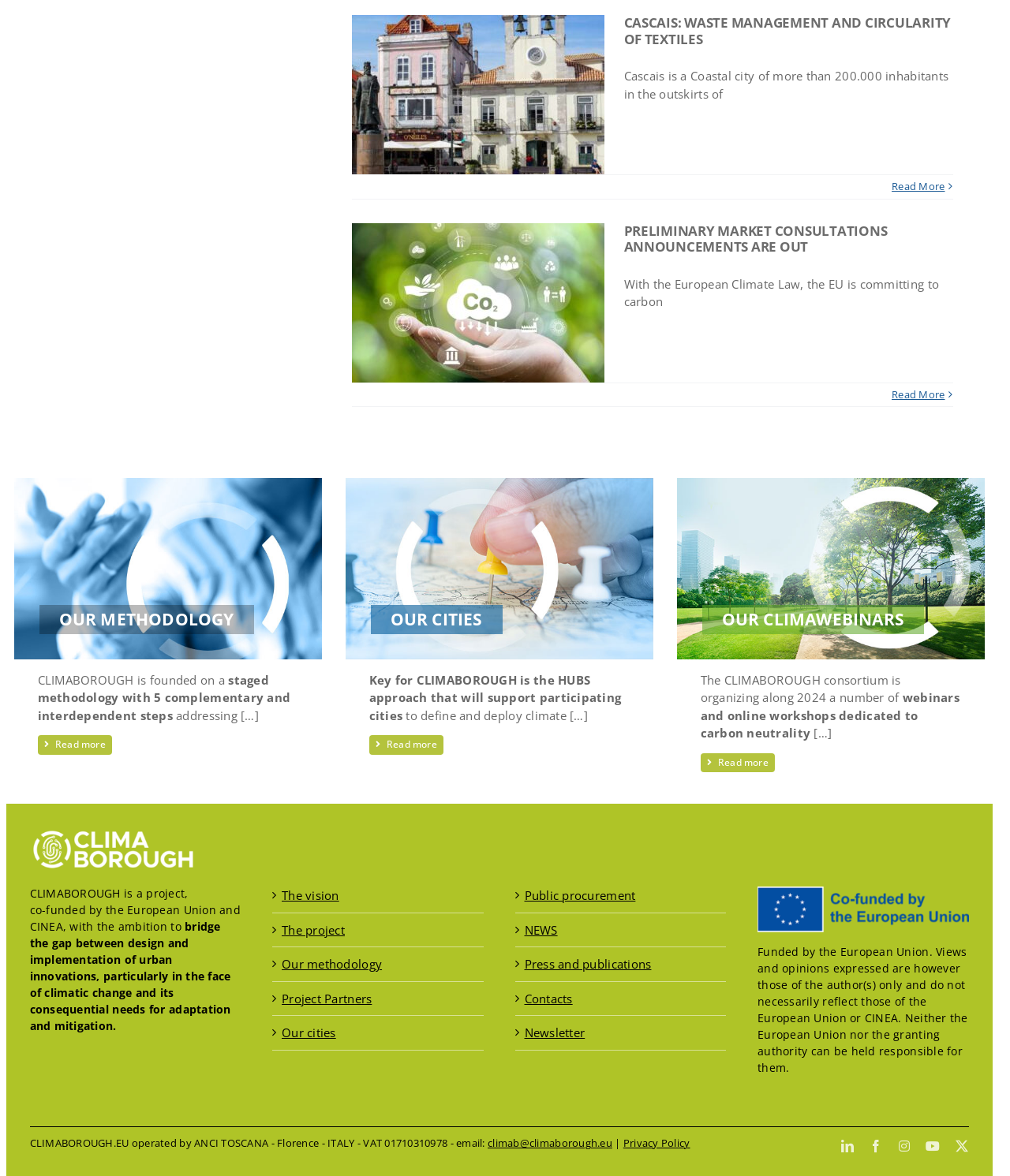Identify the bounding box coordinates of the region I need to click to complete this instruction: "Check the CLIMAWEBINARS".

[0.695, 0.514, 0.915, 0.539]